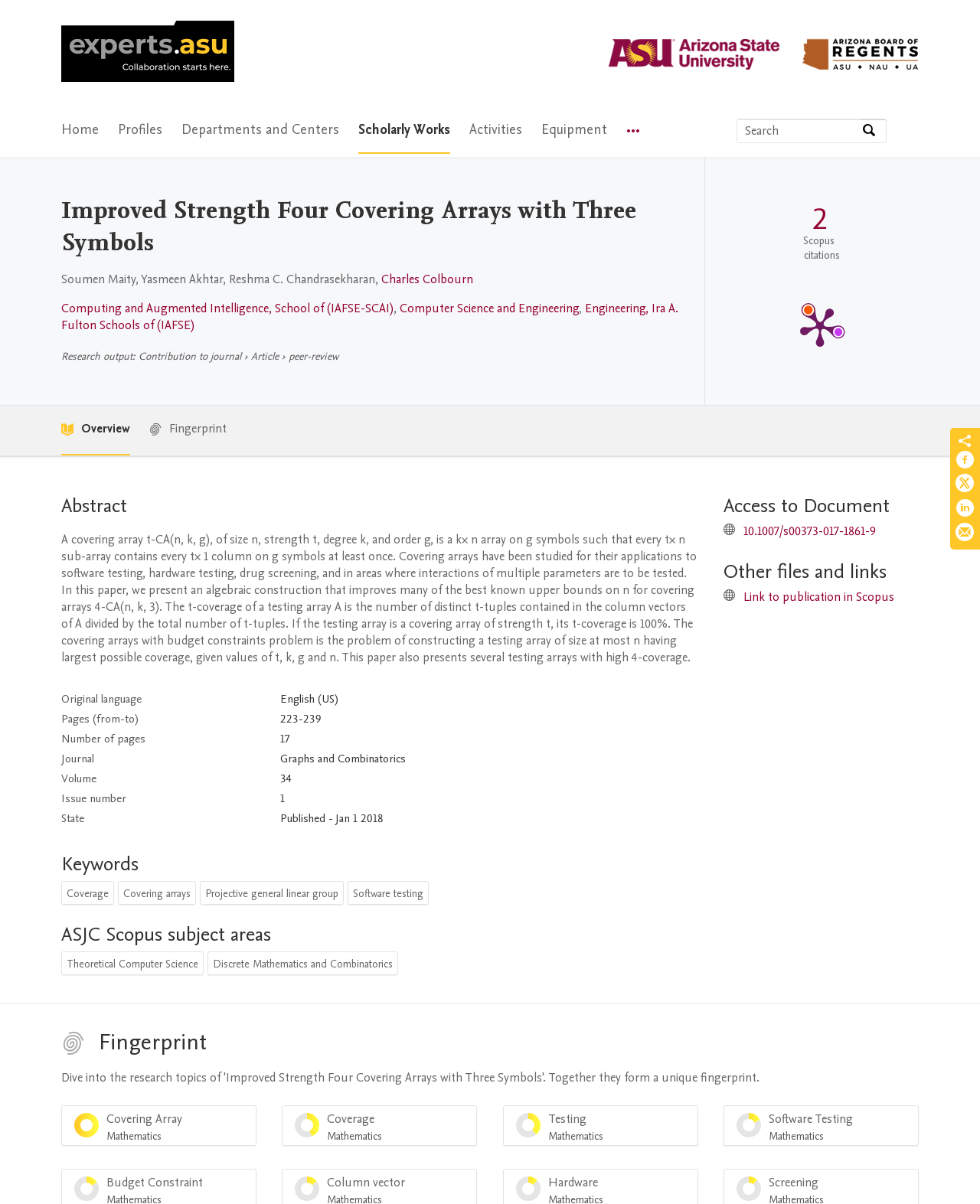What is the text of the webpage's headline?

Improved Strength Four Covering Arrays with Three Symbols